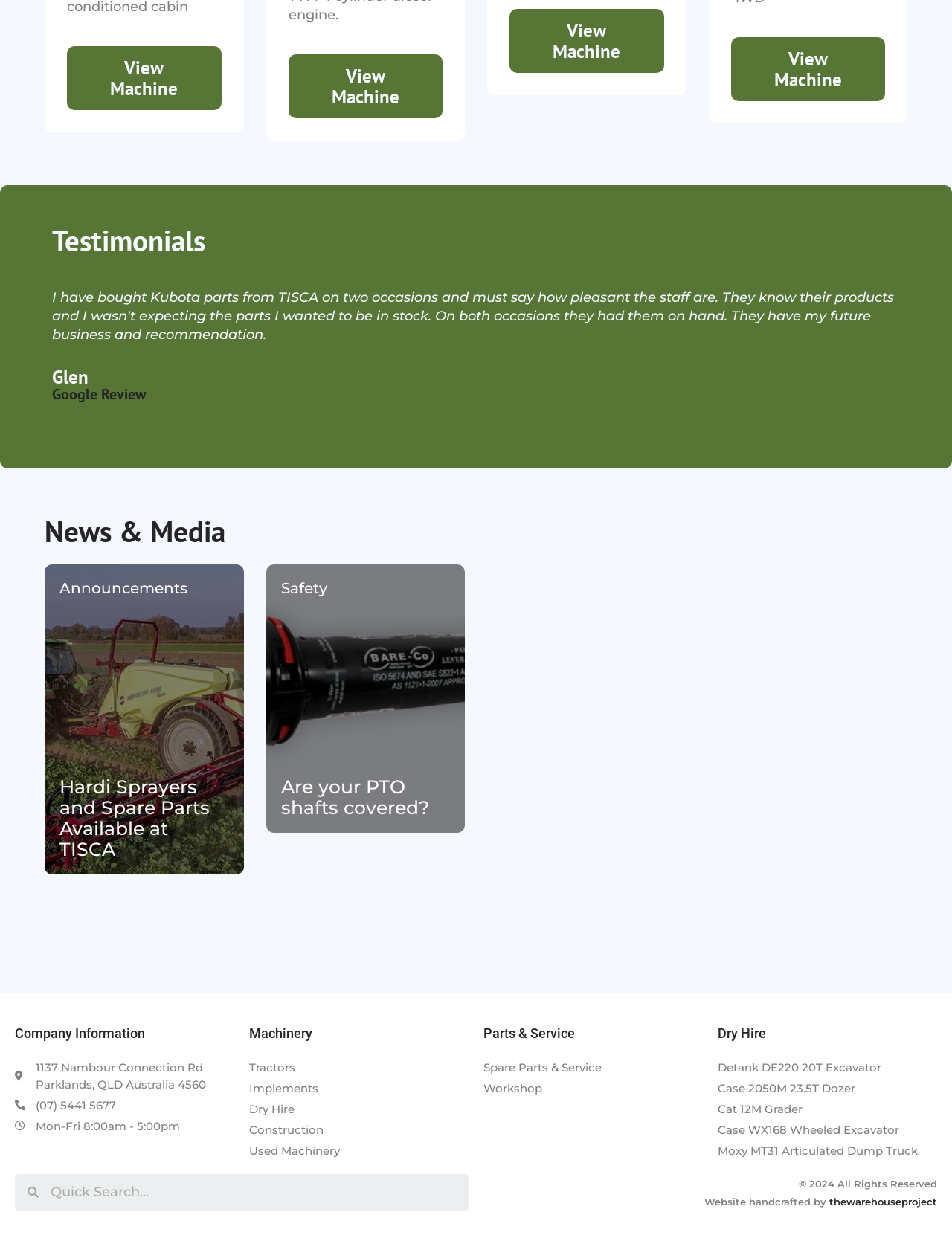Identify the bounding box of the UI component described as: "thewarehouseproject".

[0.871, 0.963, 0.984, 0.973]